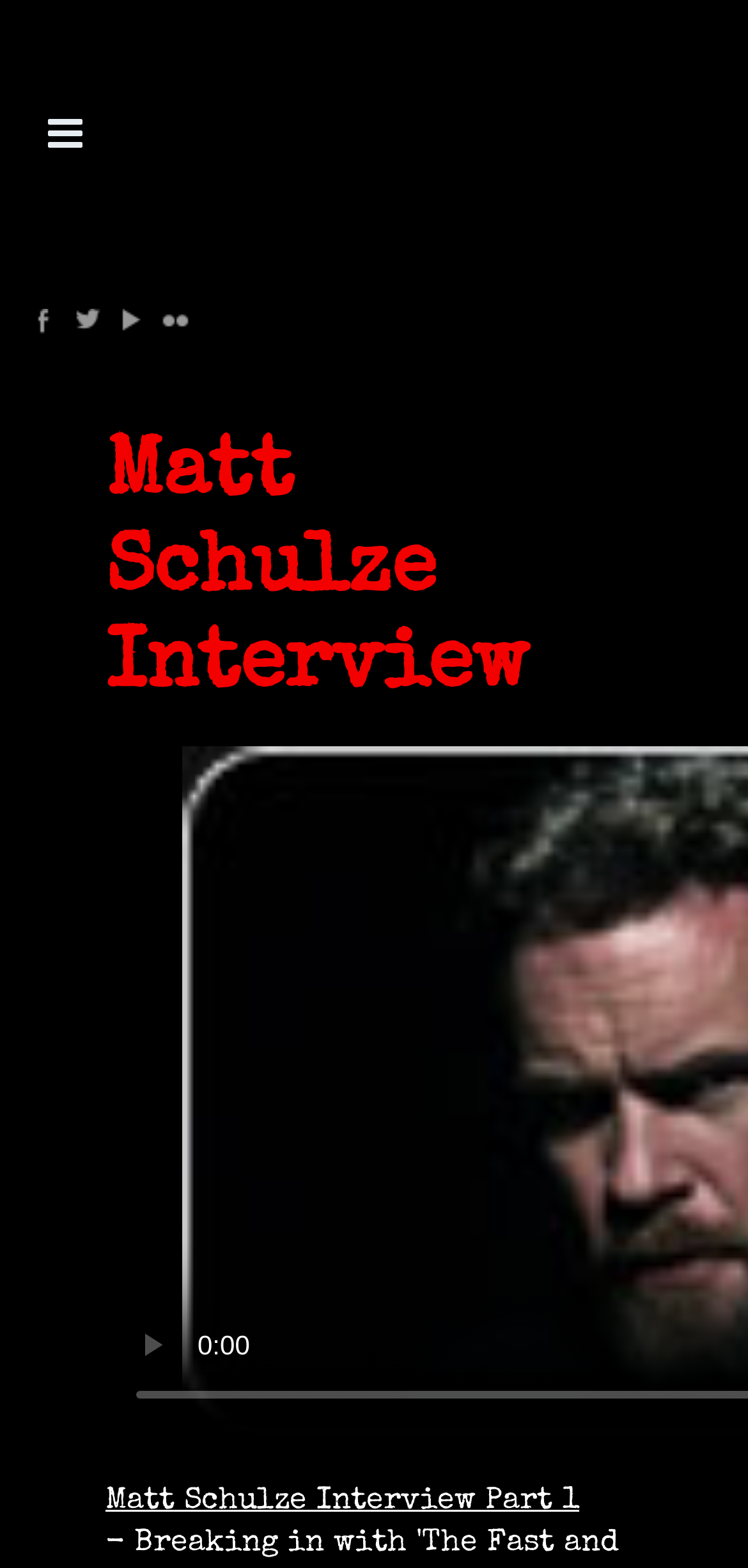What is the name of the interviewee?
Answer the question with a detailed explanation, including all necessary information.

I found the answer by looking at the heading element 'Matt Schulze Interview' and the static text 'Matt Schulze Interview Part 1', which suggests that Matt Schulze is the person being interviewed.